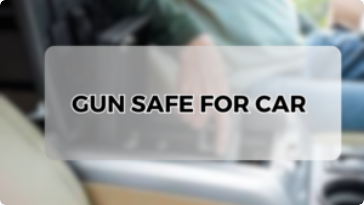What is the importance of the safety measure shown?
Examine the webpage screenshot and provide an in-depth answer to the question.

The safety measure shown, which is the gun safe for car, is essential for preventing unauthorized access to firearms, ensuring both personal security and compliance with legal regulations.